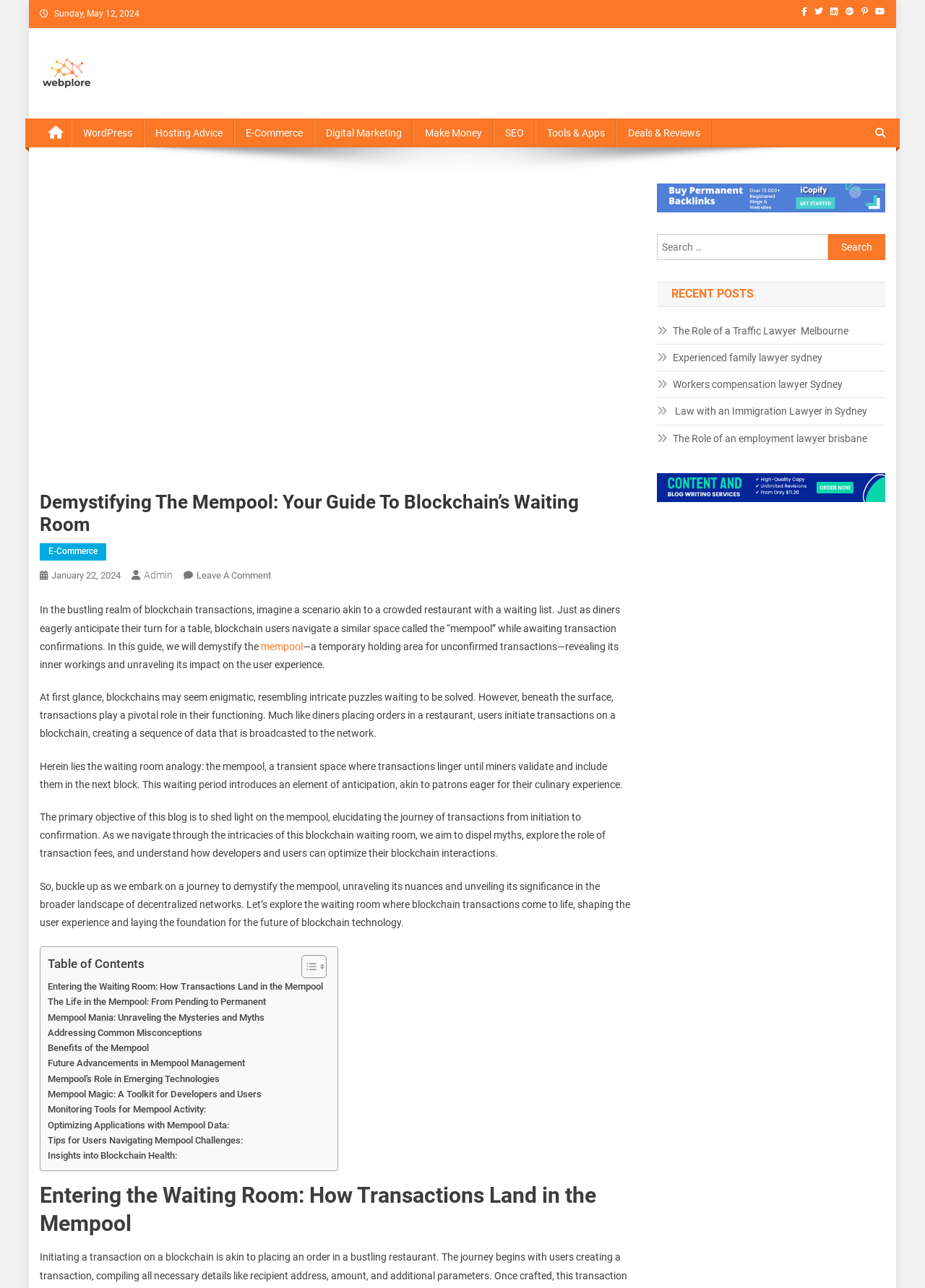Please specify the bounding box coordinates of the region to click in order to perform the following instruction: "Click on the 'Mempool Magic: A Toolkit for Developers and Users' link".

[0.052, 0.844, 0.283, 0.855]